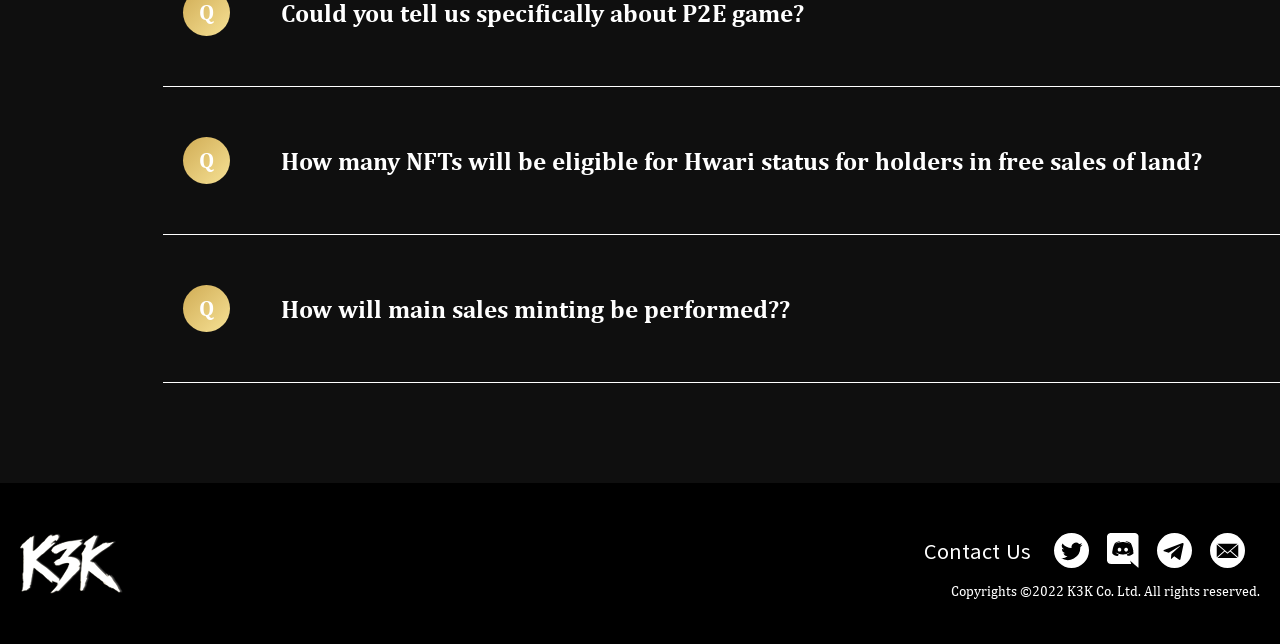What is the purpose of the 'Contact Us' link?
Kindly give a detailed and elaborate answer to the question.

The 'Contact Us' link is likely provided to allow users to get in touch with the website owner or administrator for any queries or concerns they may have.